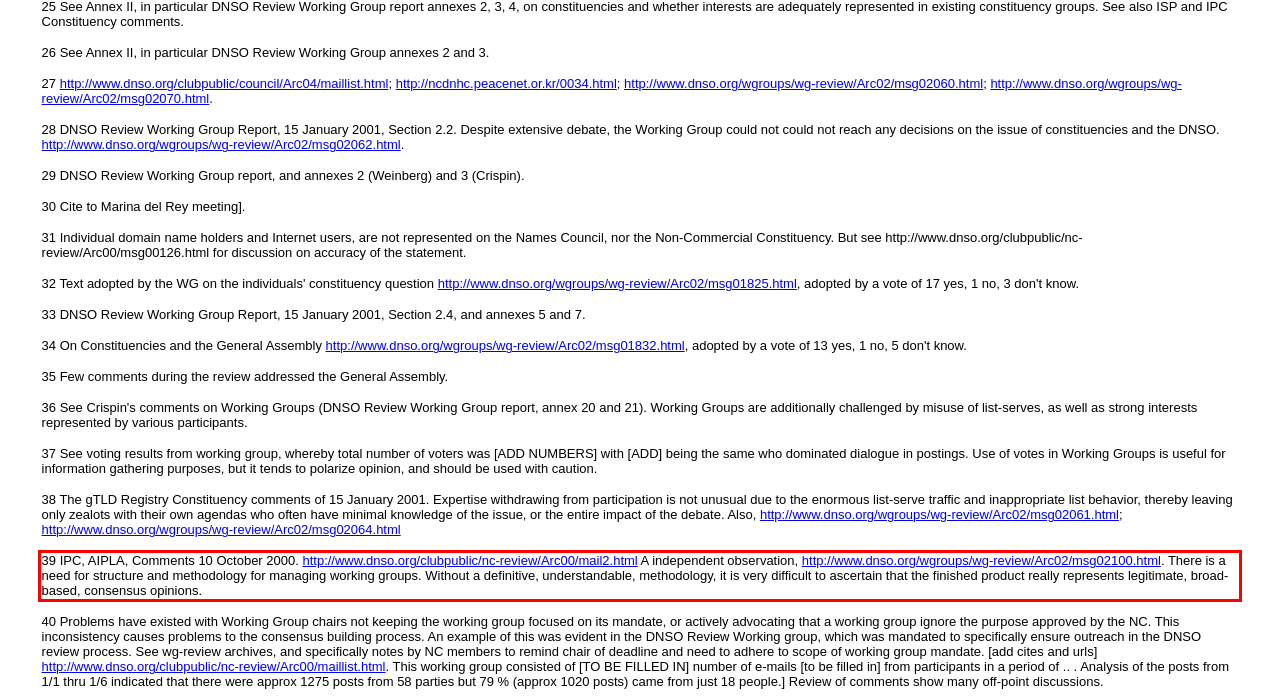From the screenshot of the webpage, locate the red bounding box and extract the text contained within that area.

39 IPC, AIPLA, Comments 10 October 2000. http://www.dnso.org/clubpublic/nc-review/Arc00/mail2.html A independent observation, http://www.dnso.org/wgroups/wg-review/Arc02/msg02100.html. There is a need for structure and methodology for managing working groups. Without a definitive, understandable, methodology, it is very difficult to ascertain that the finished product really represents legitimate, broad-based, consensus opinions.